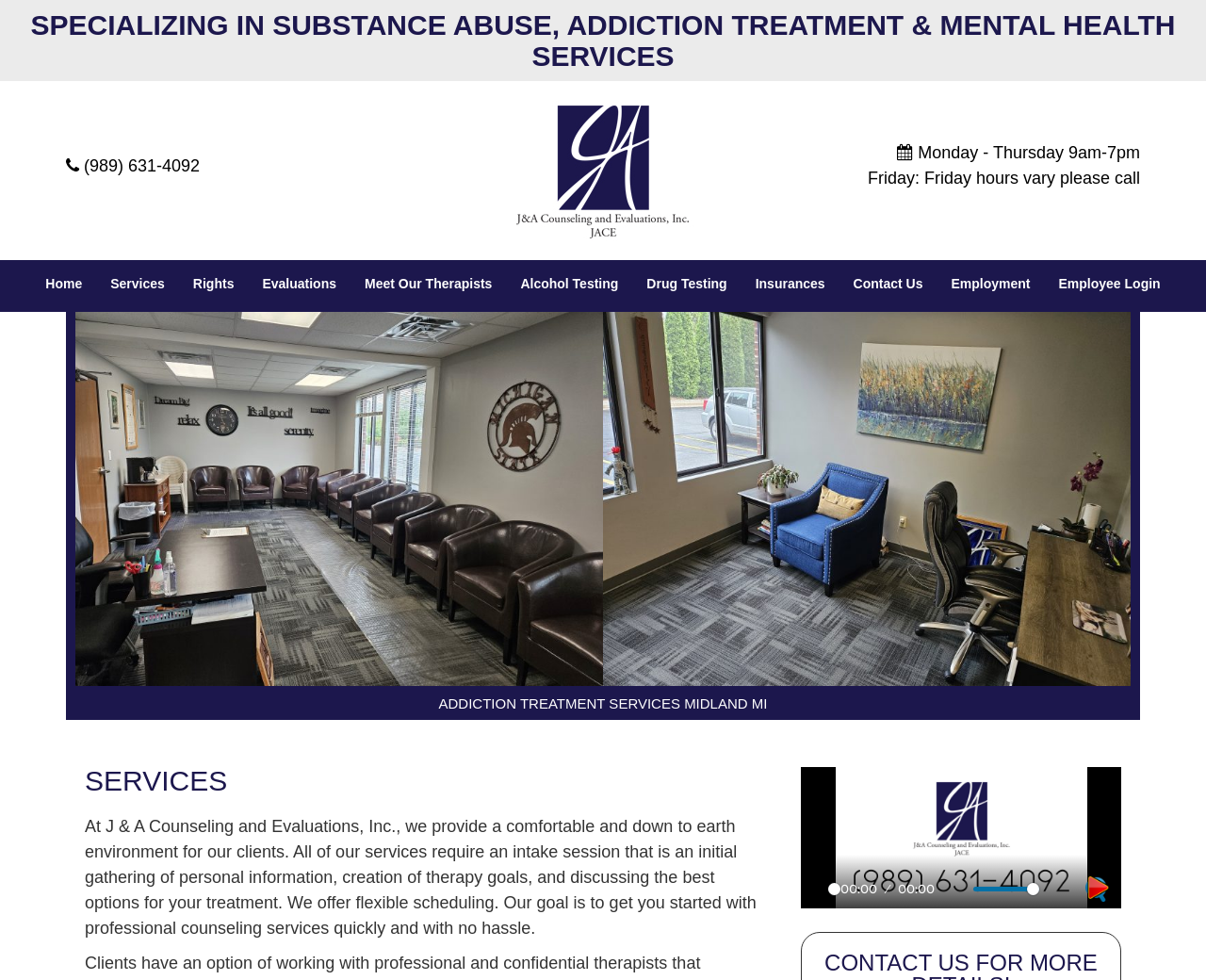Locate the primary headline on the webpage and provide its text.

ADDICTION TREATMENT SERVICES MIDLAND MI